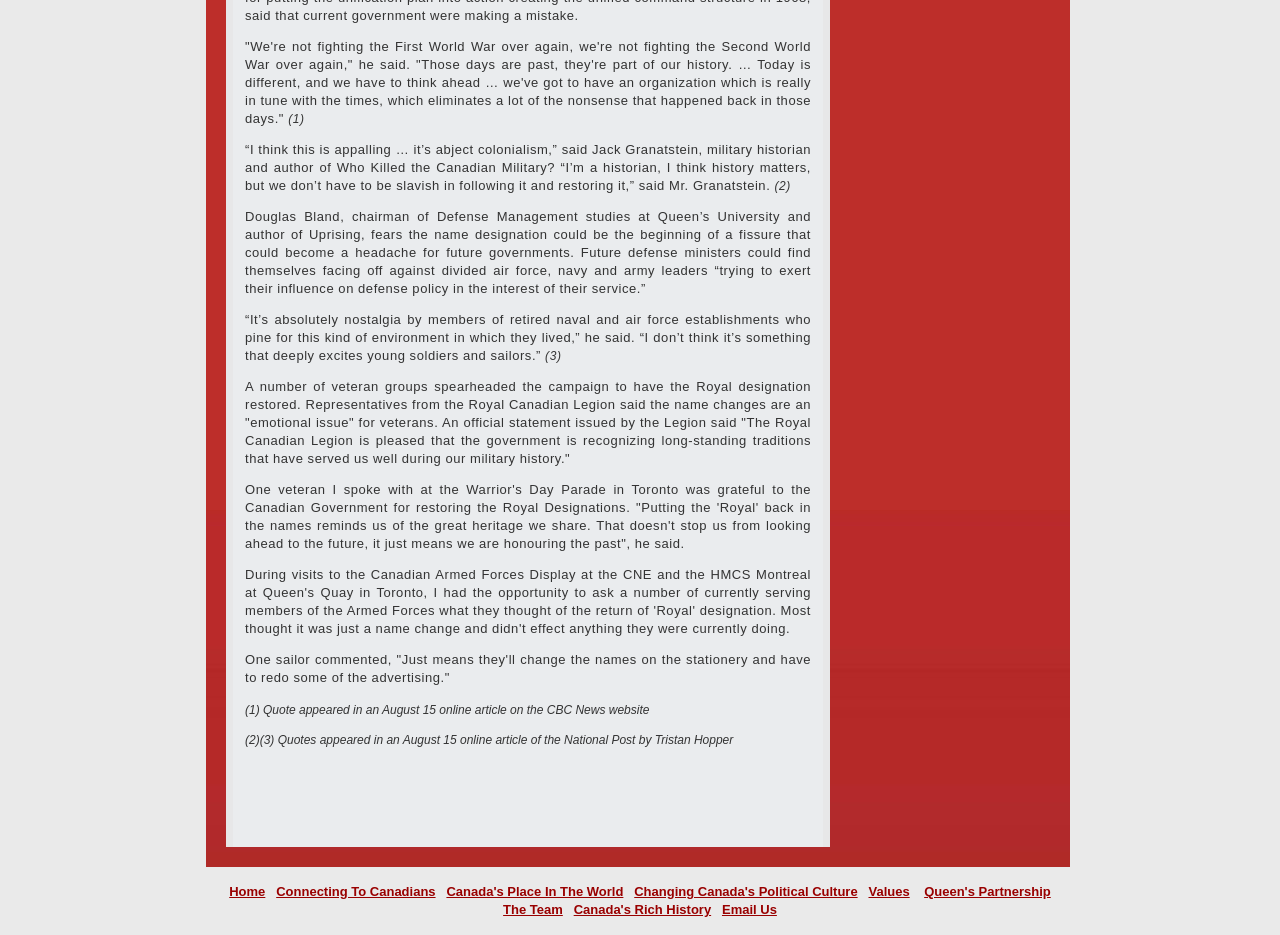Determine the bounding box coordinates of the section to be clicked to follow the instruction: "Click on 'Home'". The coordinates should be given as four float numbers between 0 and 1, formatted as [left, top, right, bottom].

[0.179, 0.945, 0.207, 0.961]